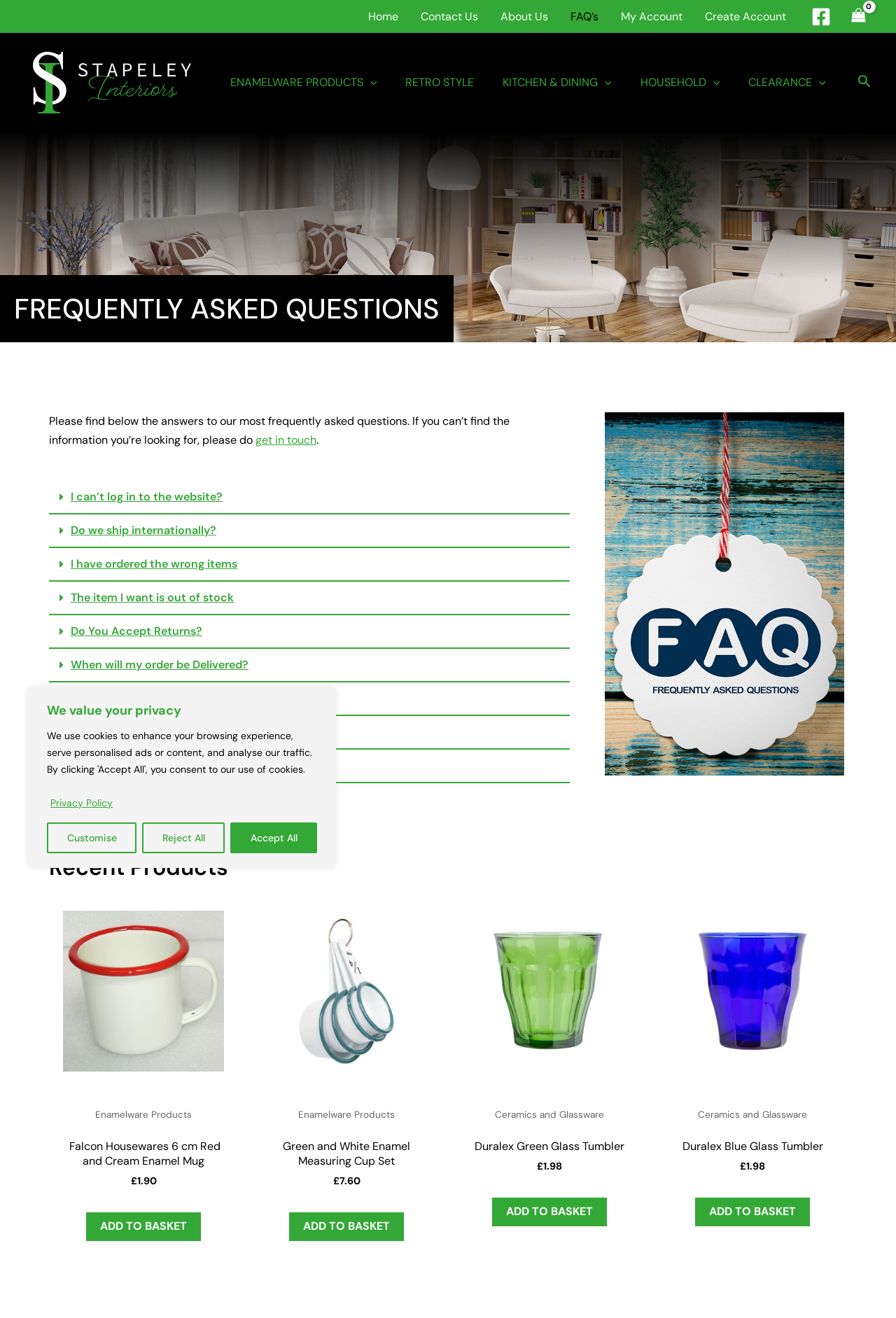Please specify the bounding box coordinates for the clickable region that will help you carry out the instruction: "View the answers to 'I can’t log in to the website?'".

[0.055, 0.365, 0.636, 0.391]